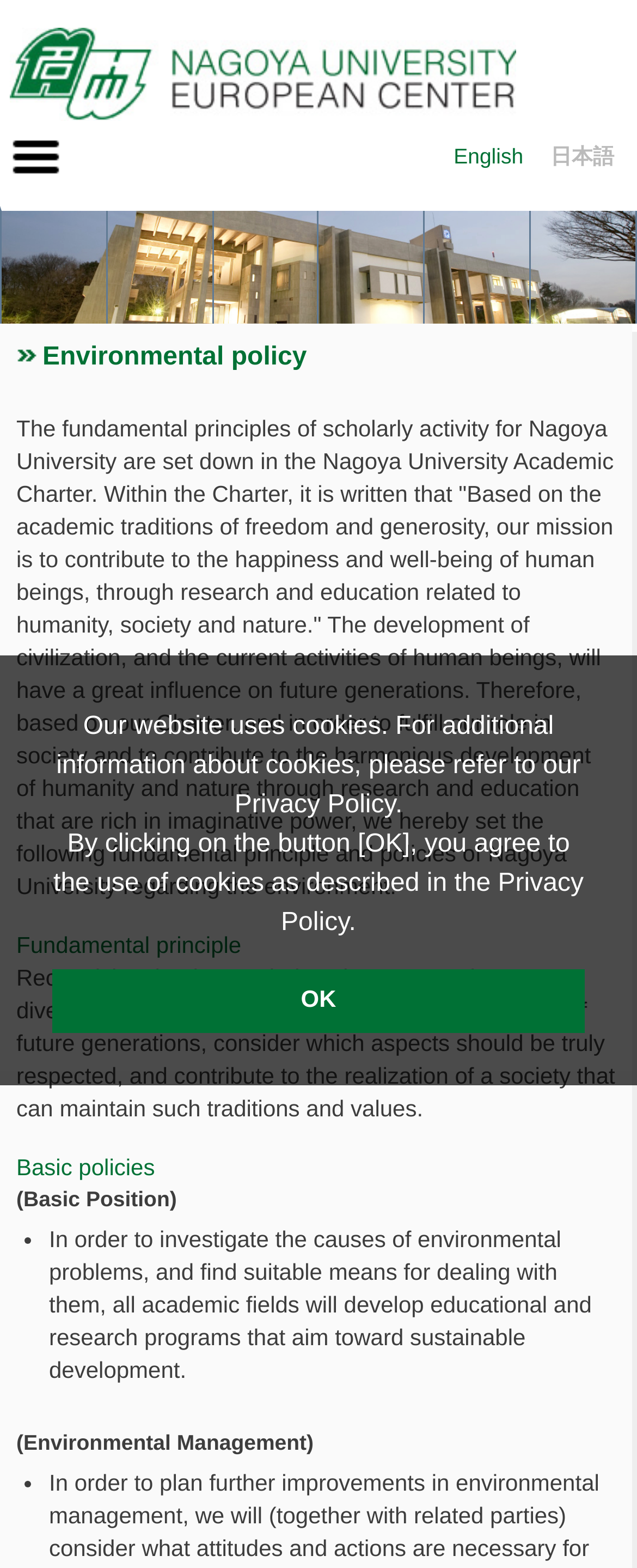Identify the bounding box coordinates for the UI element that matches this description: "parent_node: English 日本語".

[0.0, 0.079, 0.113, 0.121]